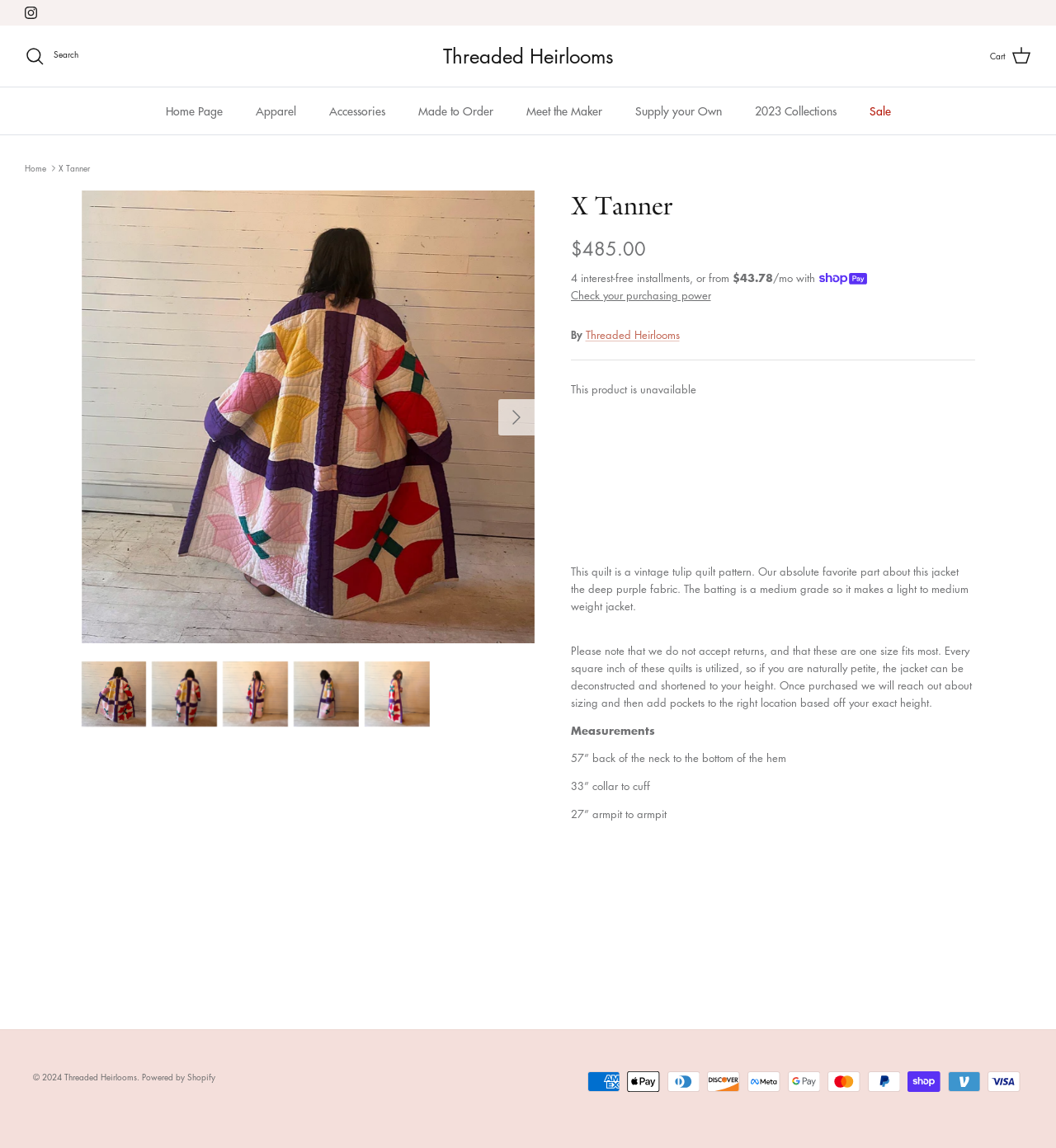What is the price of the quilt?
Look at the image and construct a detailed response to the question.

The price of the quilt can be found in the product description section, where it is stated as '$485.00'.